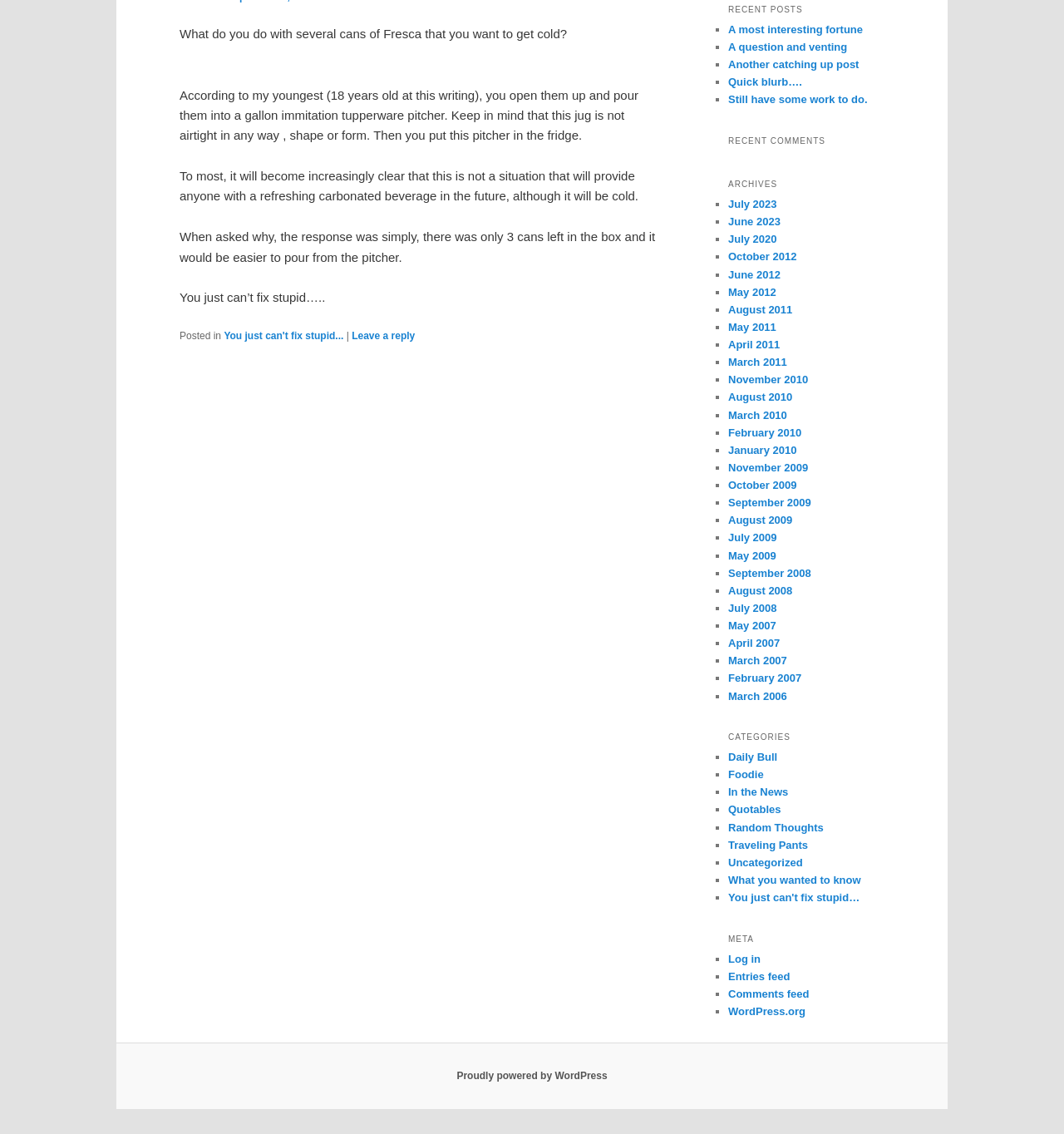From the webpage screenshot, predict the bounding box of the UI element that matches this description: "Quotables".

[0.684, 0.709, 0.734, 0.72]